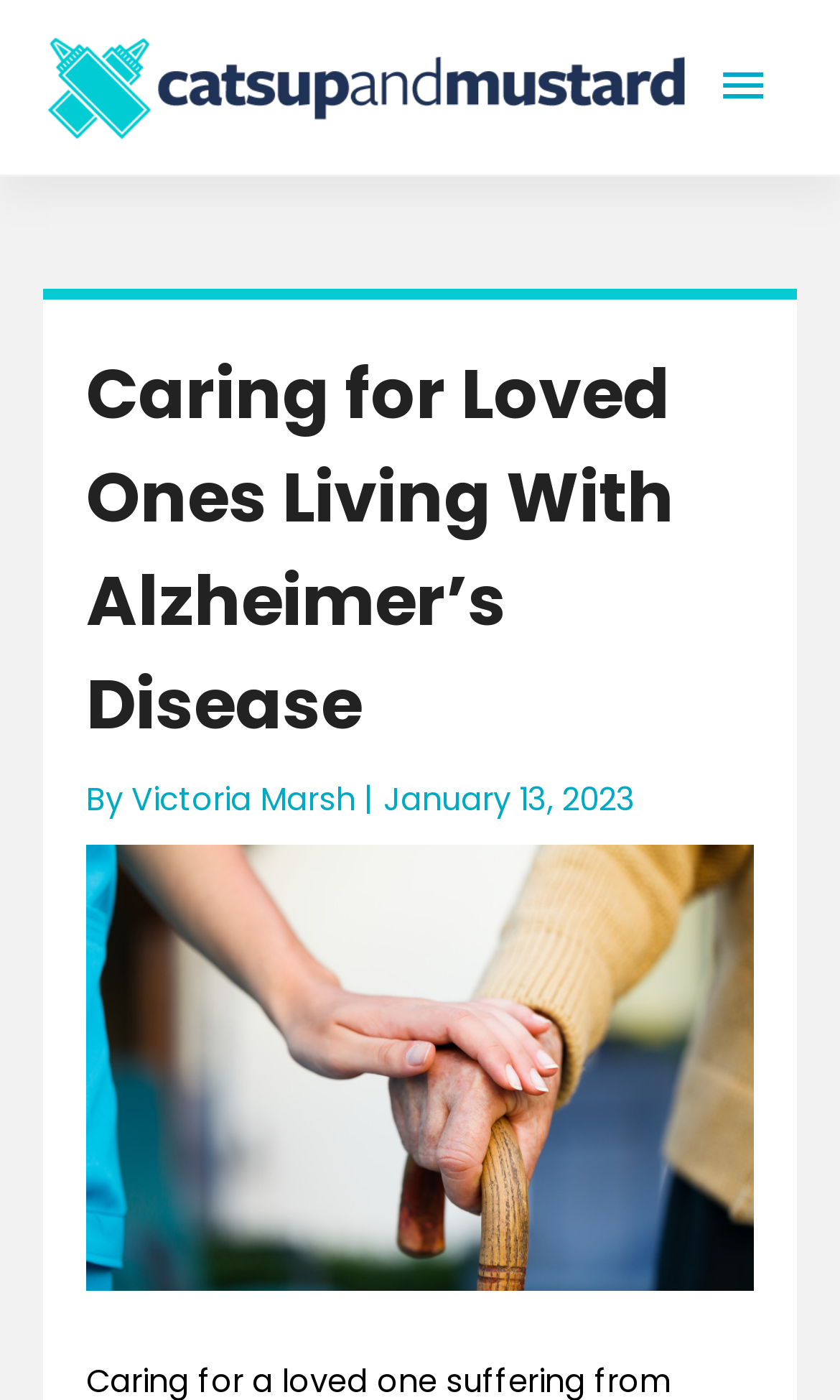Identify the main heading from the webpage and provide its text content.

Caring for Loved Ones Living With Alzheimer’s Disease